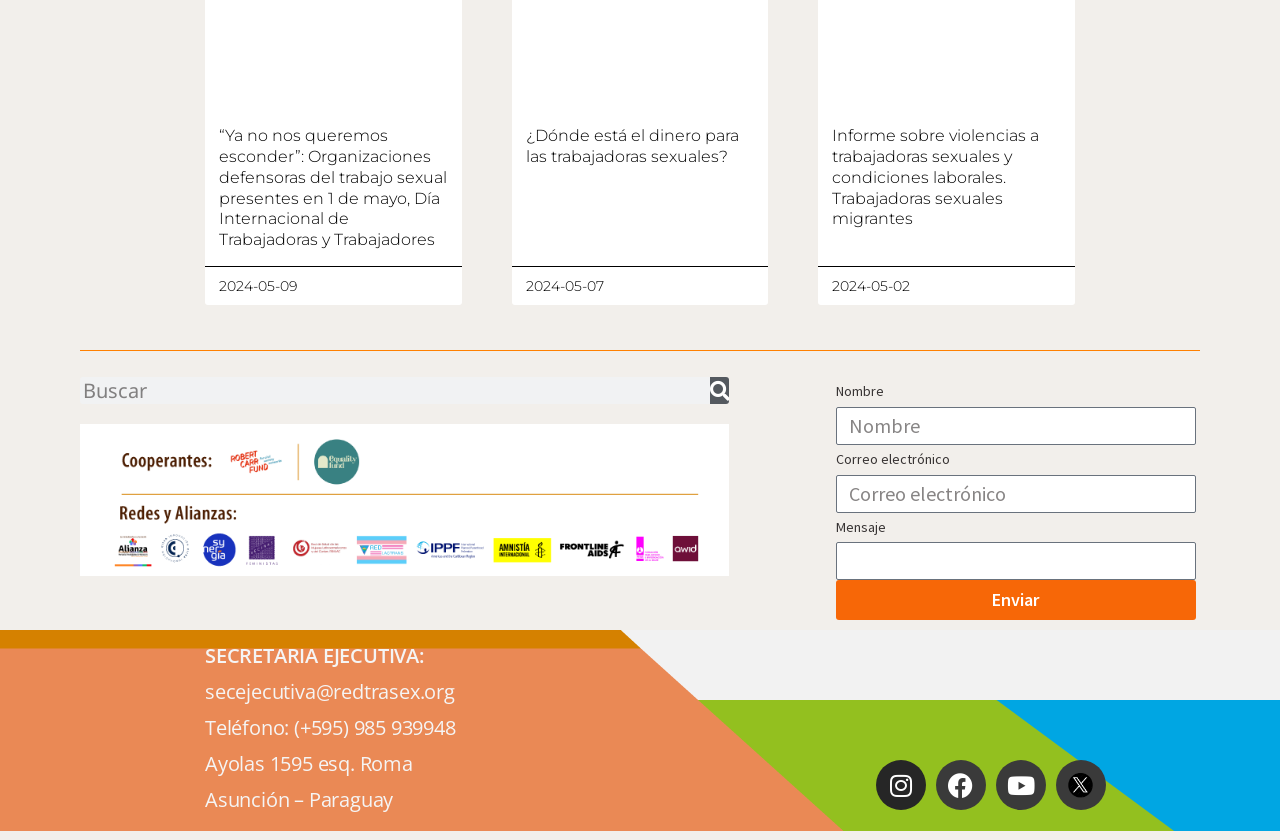How many textboxes are on this webpage?
Please give a well-detailed answer to the question.

I counted the number of textbox elements, and there are three textboxes: 'Nombre', 'Correo electrónico', and 'Mensaje'.